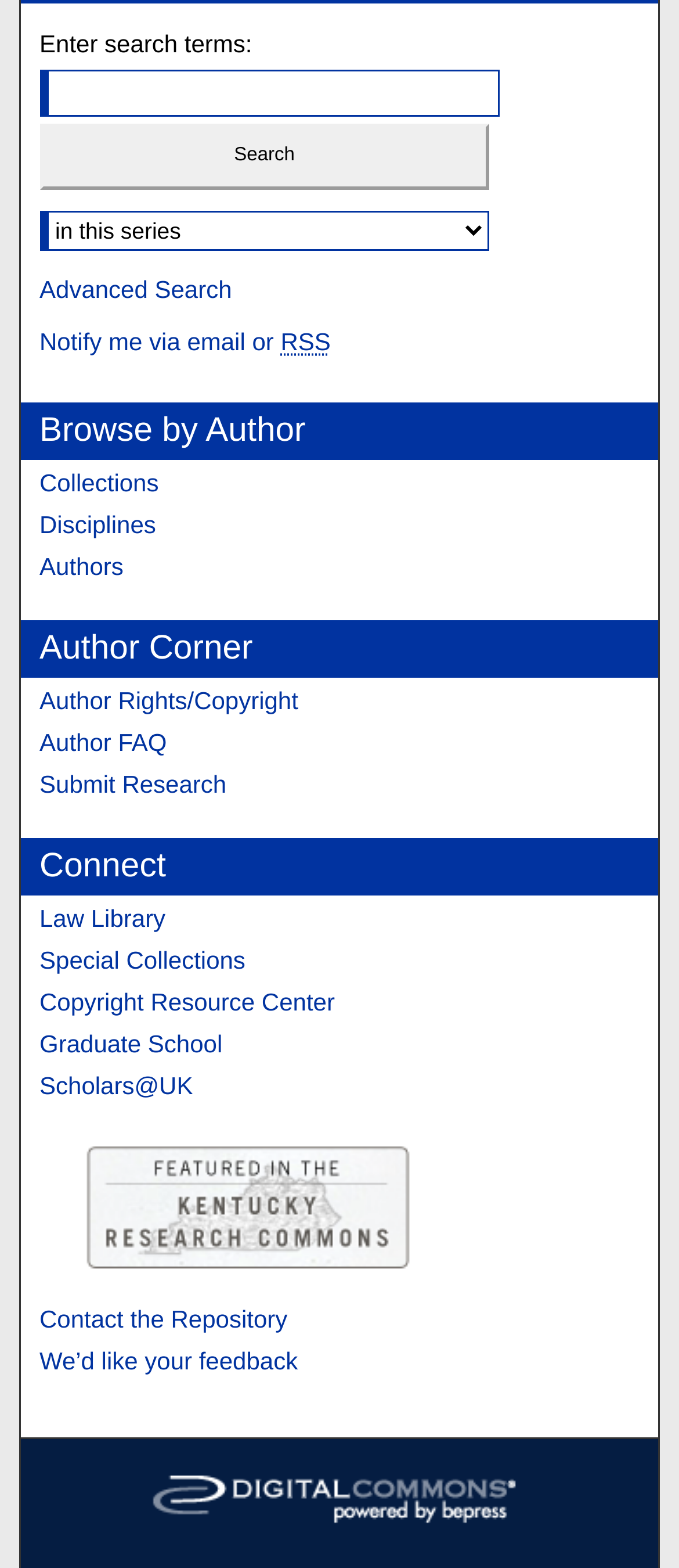Find the bounding box coordinates of the element to click in order to complete this instruction: "Select context to search". The bounding box coordinates must be four float numbers between 0 and 1, denoted as [left, top, right, bottom].

[0.058, 0.109, 0.721, 0.134]